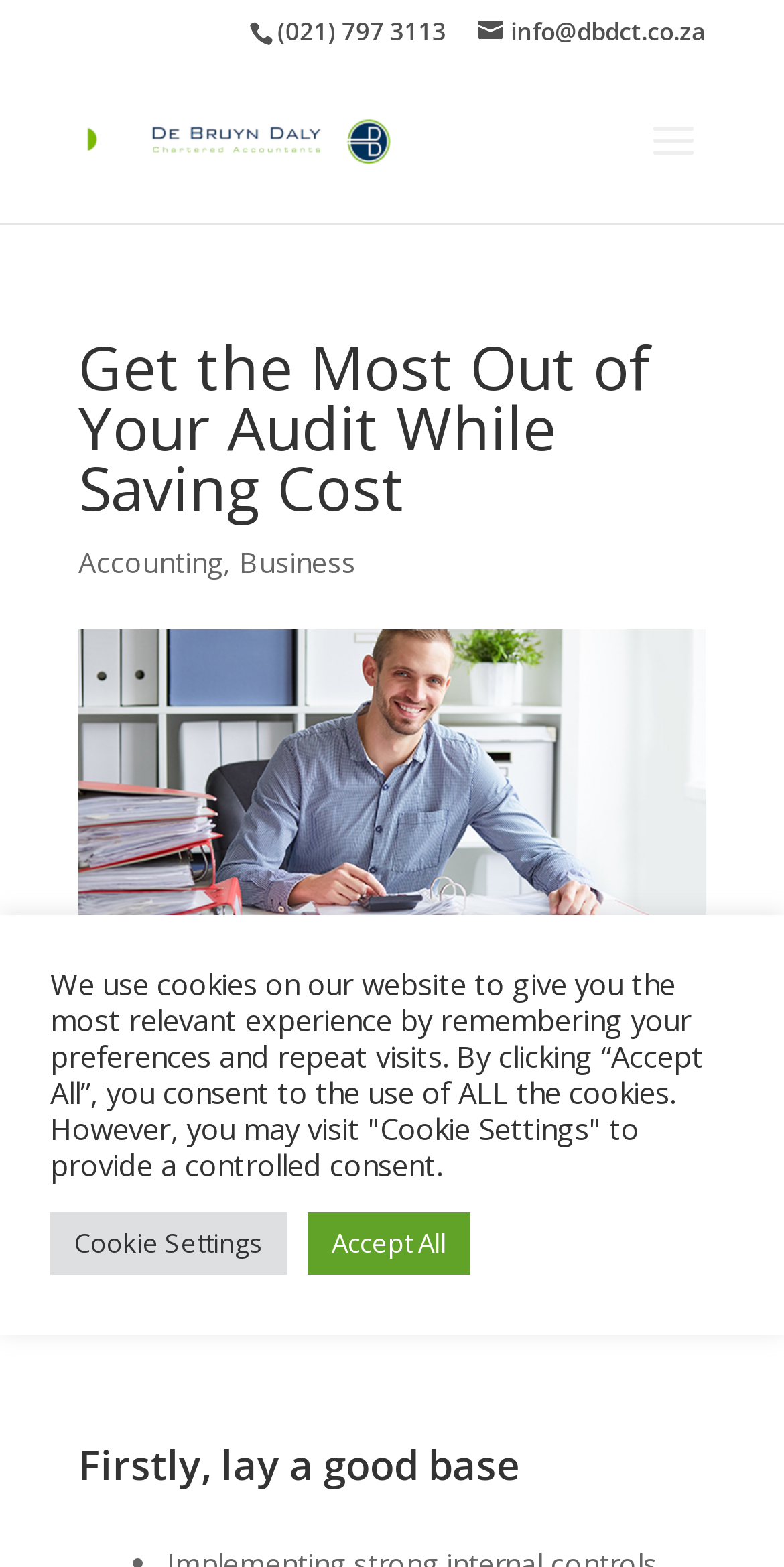What is the title of the second section on the webpage?
Based on the image, provide a one-word or brief-phrase response.

Firstly, lay a good base